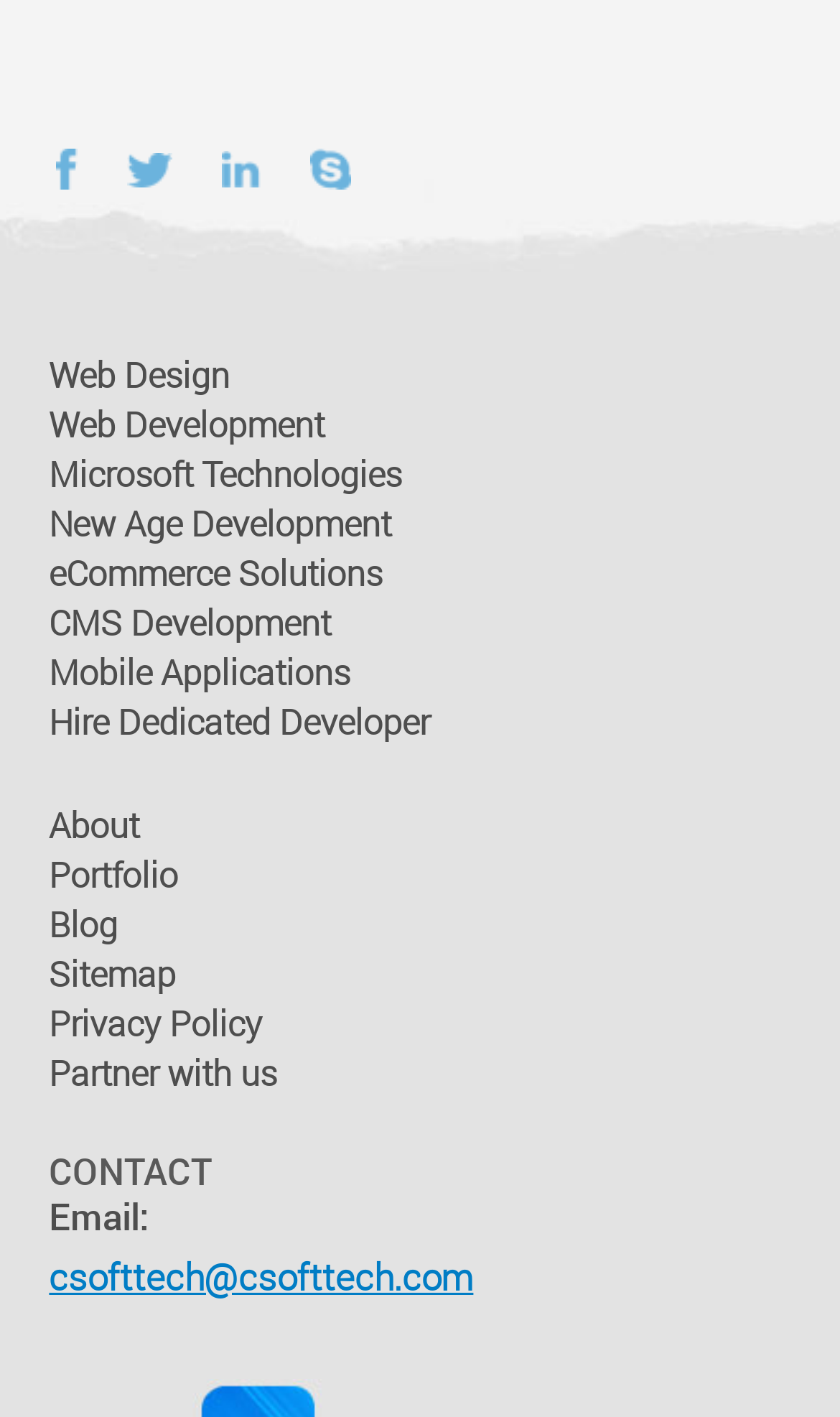Determine the bounding box for the UI element that matches this description: "csofttech@csofttech.com".

[0.058, 0.884, 0.564, 0.919]